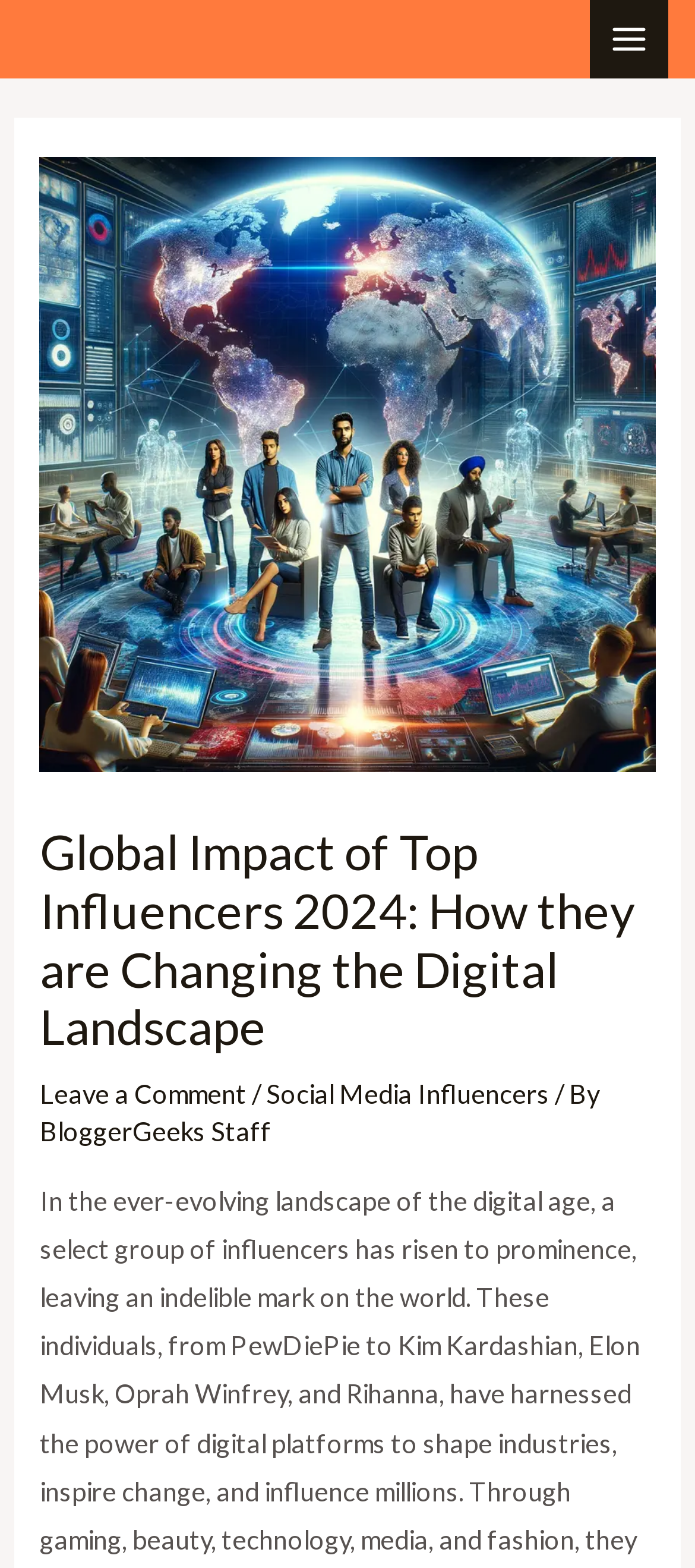Describe all the key features and sections of the webpage thoroughly.

The webpage is about the global impact of top influencers, featuring a list of prominent figures such as PewDiePie, Kim Kardashian, Elon Musk, Oprah Winfrey, and Rihanna. 

At the top right corner, there is a "MAIN MENU" button. Next to it, there is a small image. 

Below the button, there is a large header section that spans almost the entire width of the page. Within this section, there is a prominent image with the title "Global Impact of Top Influencers How they are Changing the Digital Landscape". 

Below the image, there is a heading that reads "Global Impact of Top Influencers 2024: How they are Changing the Digital Landscape". 

Underneath the heading, there are three links: "Leave a Comment", "Social Media Influencers", and "BloggerGeeks Staff", separated by forward slashes. The "Social Media Influencers" link is the longest, taking up about half of the width of the page.